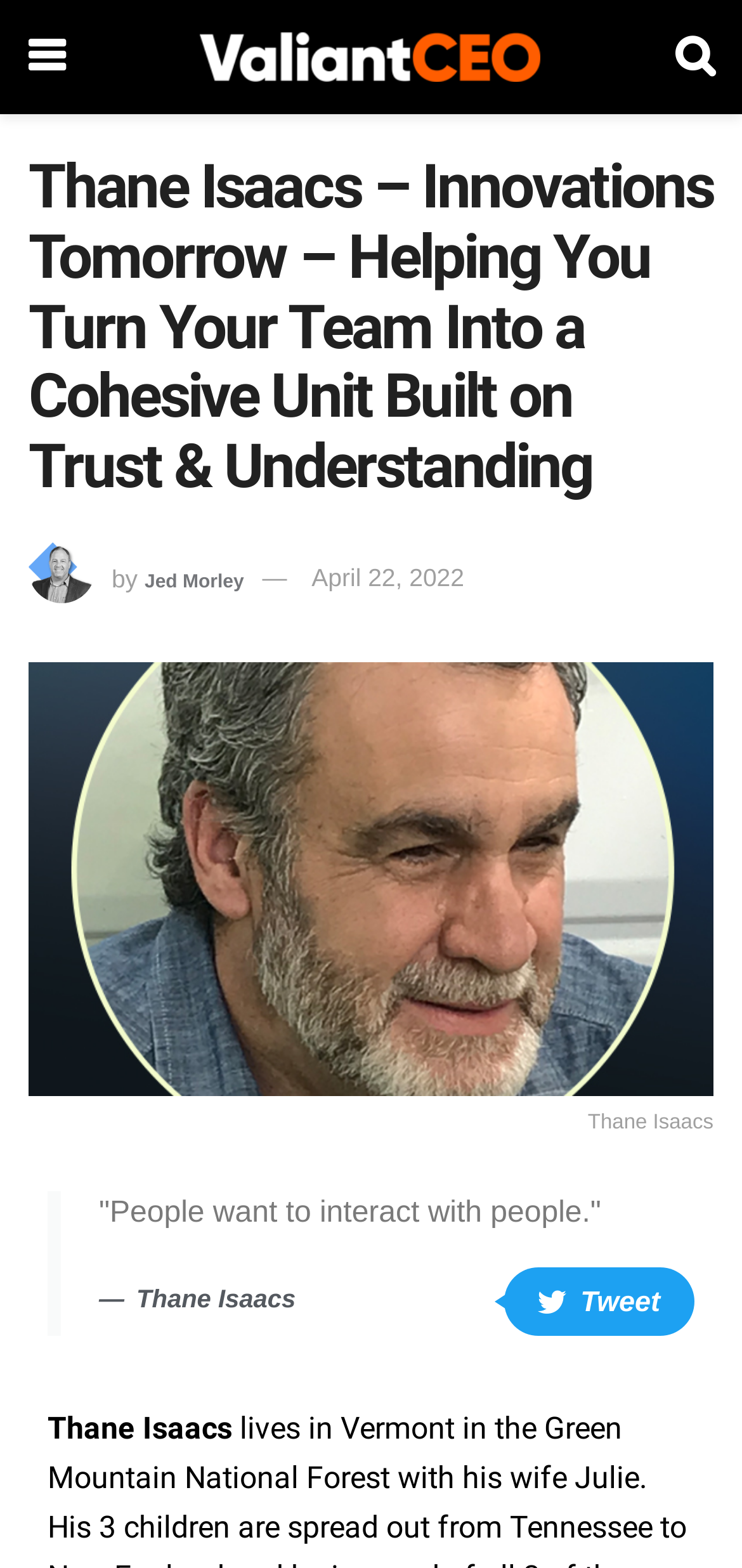Who is the author of the quote?
Please give a detailed and elaborate answer to the question based on the image.

The quote is enclosed in a blockquote element, and the OCR text 'Thane Isaacs' is associated with it, indicating that Thane Isaacs is the author of the quote.